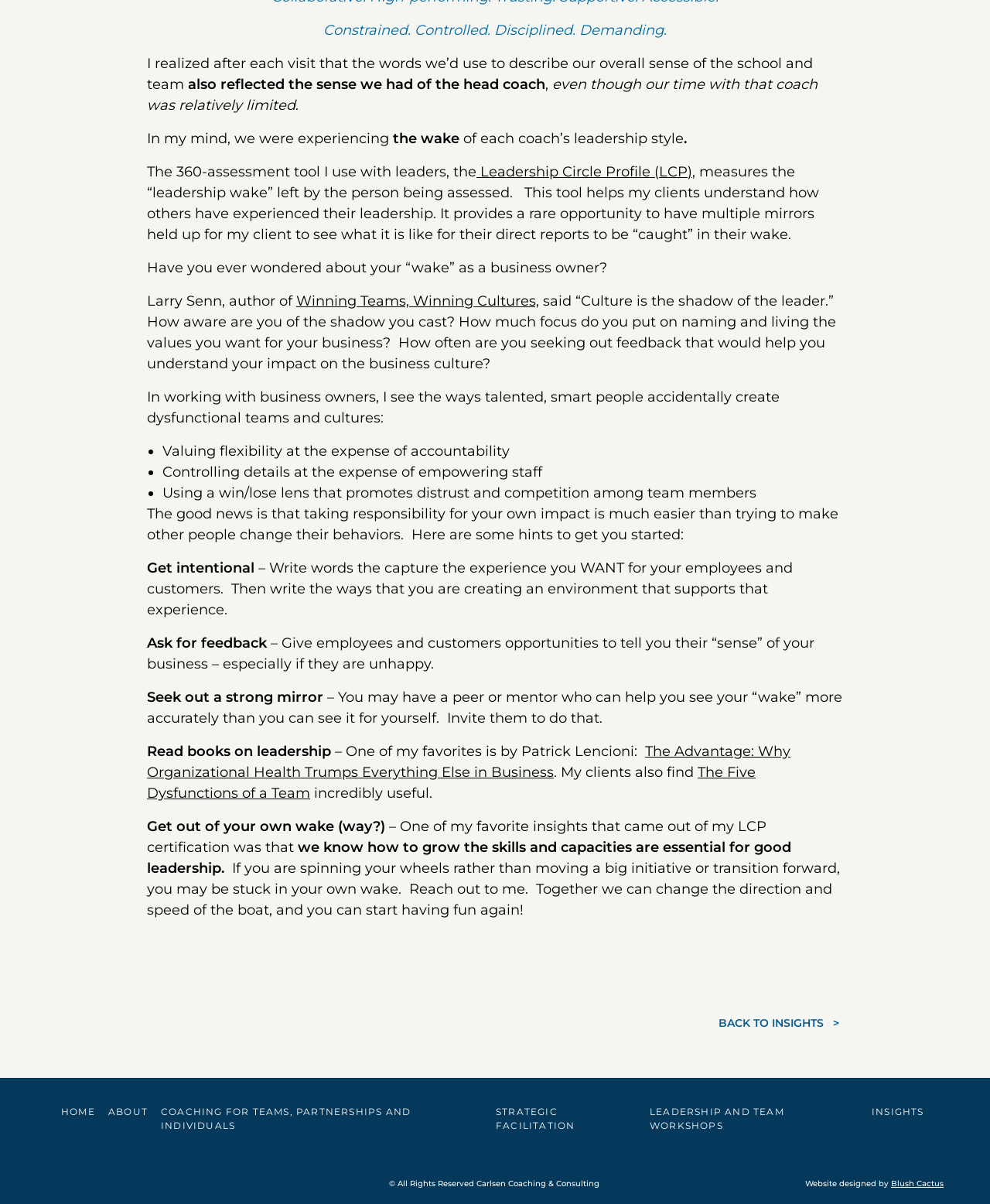What is the Leadership Circle Profile (LCP)?
Provide a detailed and well-explained answer to the question.

According to the webpage, the Leadership Circle Profile (LCP) is a 360-assessment tool used to measure the 'leadership wake' left by a person being assessed, providing a way for leaders to understand how others have experienced their leadership.